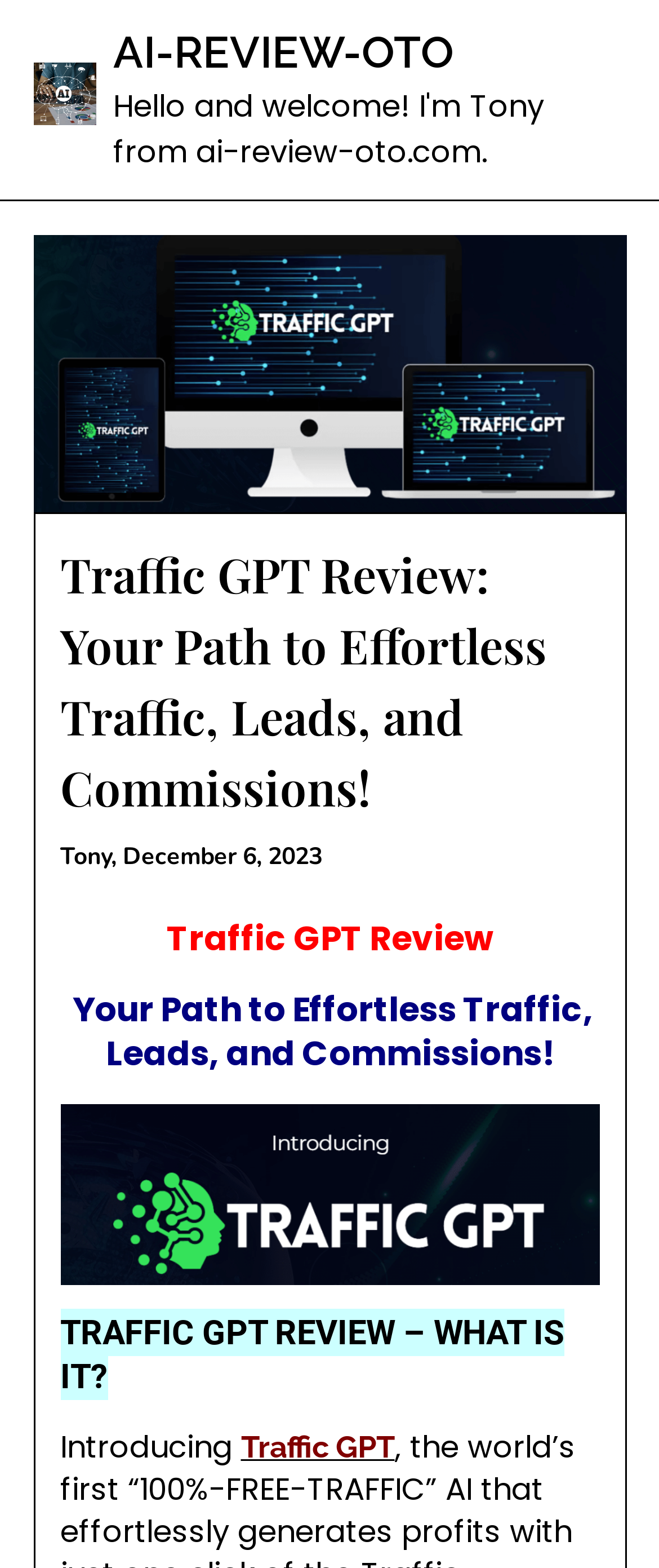Respond to the question below with a single word or phrase:
What is the topic of the review?

Traffic GPT